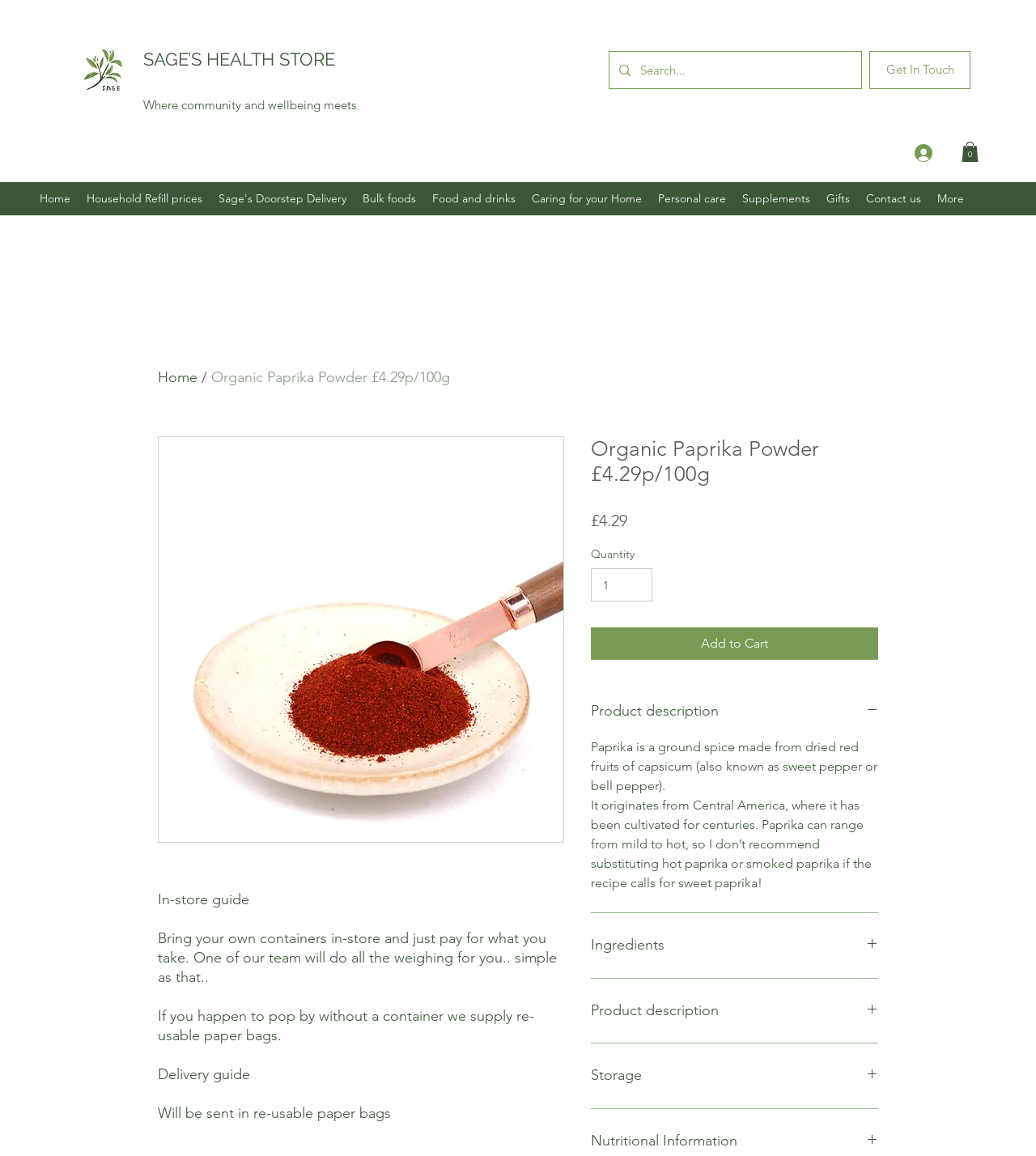Please respond to the question using a single word or phrase:
What is the default quantity of the Organic Paprika Powder?

1